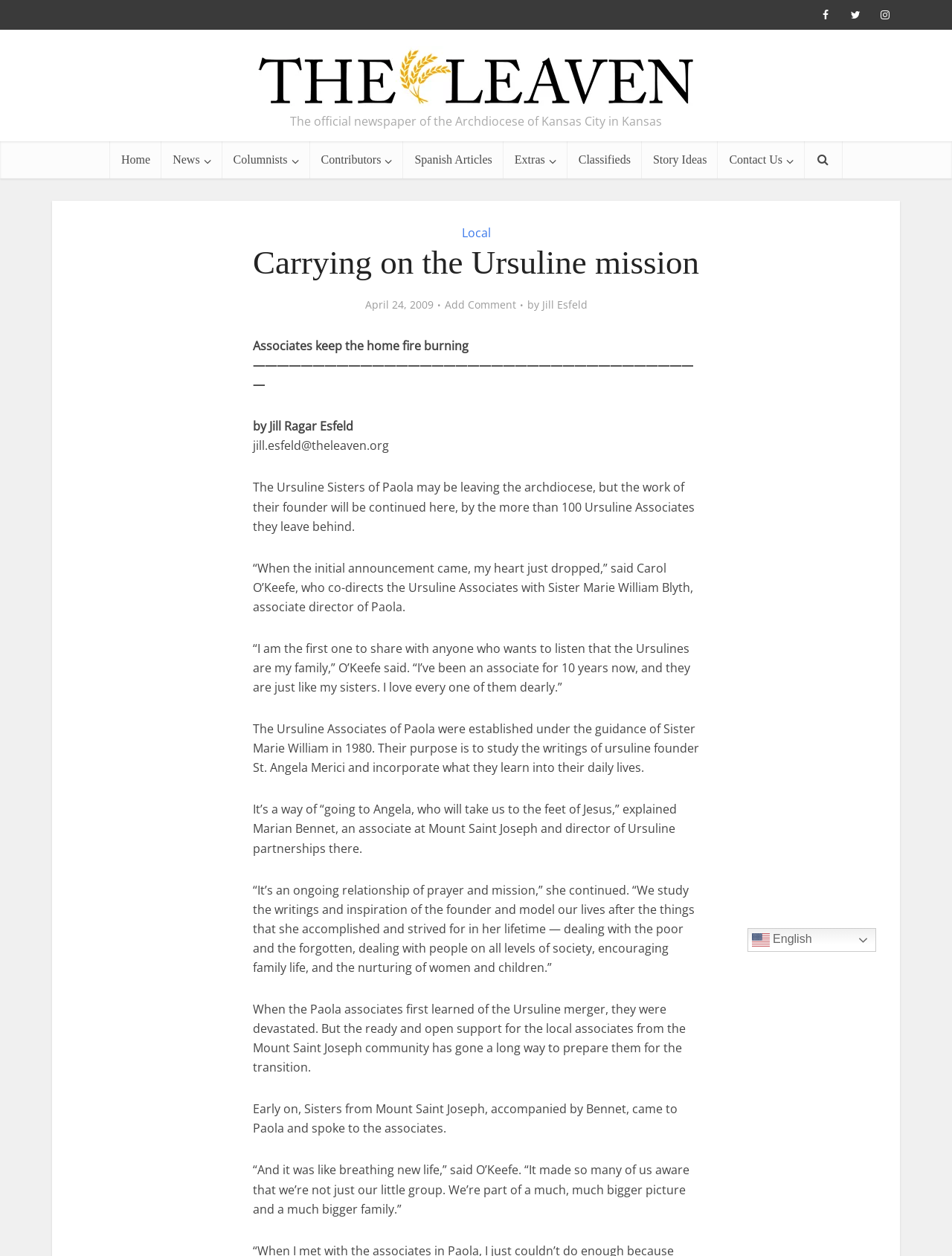Craft a detailed narrative of the webpage's structure and content.

This webpage is the official newspaper of the Archdiocese of Kansas City in Kansas, titled "The Leaven Catholic Newspaper". At the top, there are several links and icons, including three social media links, a link to the newspaper's homepage, and a language selection option. Below these, there is a header section with a title "Carrying on the Ursuline mission" and a subtitle "April 24, 2009". 

To the right of the title, there are links to various sections of the newspaper, including "Local", "Columnists", "Contributors", "Spanish Articles", "Classifieds", "Story Ideas", and "Contact Us". 

The main content of the webpage is an article about the Ursuline Sisters of Paola and their associates. The article is divided into several paragraphs, with the first paragraph summarizing the main point of the article. The following paragraphs provide more details about the Ursuline Associates, their history, and their mission. There are also quotes from several individuals, including Carol O'Keefe and Marian Bennet, who share their experiences and thoughts about the Ursuline Associates. 

At the bottom of the webpage, there is a language selection option, allowing users to switch to English.